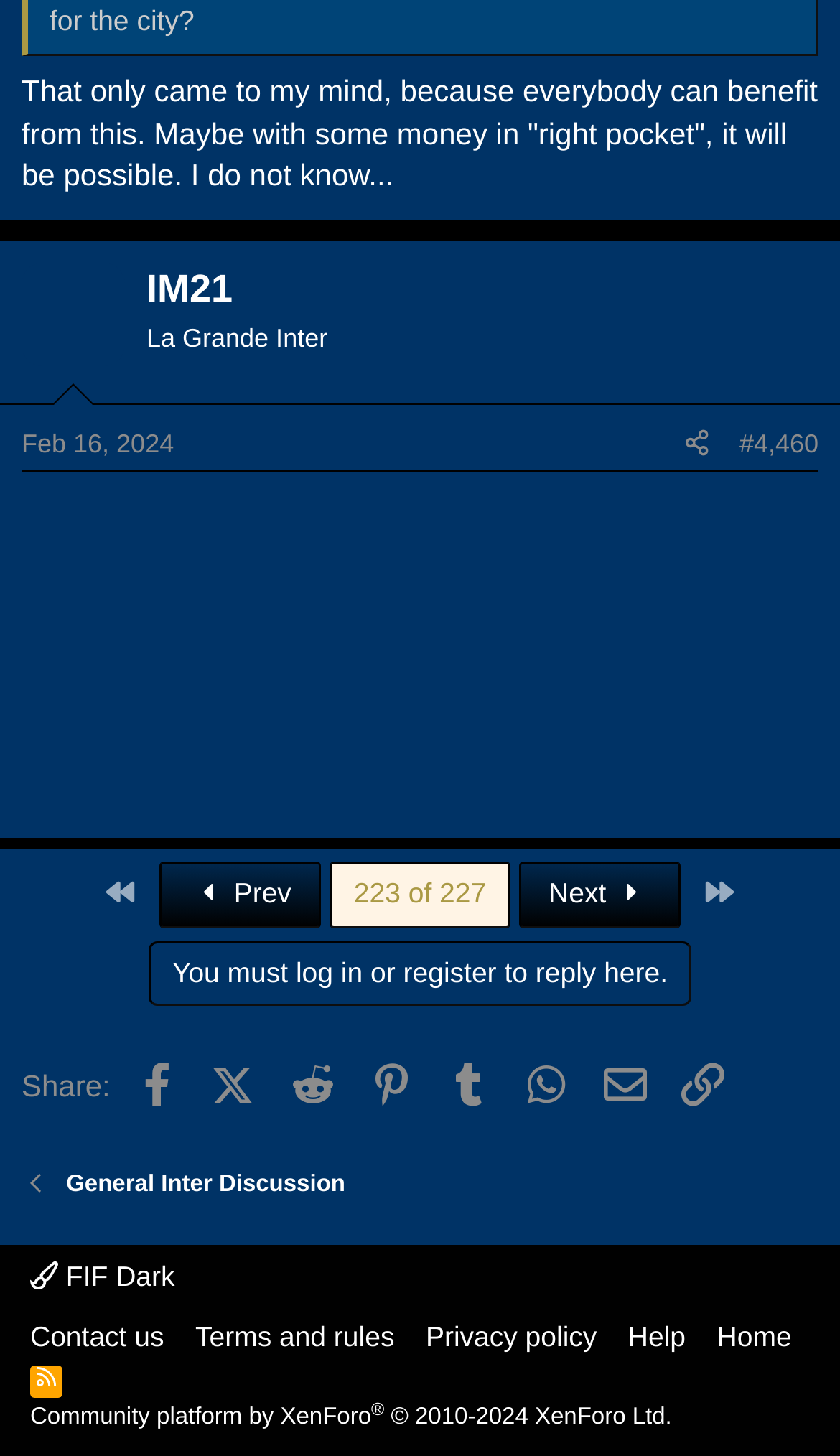Determine the bounding box coordinates of the clickable region to execute the instruction: "Click on the 'General Inter Discussion' link". The coordinates should be four float numbers between 0 and 1, denoted as [left, top, right, bottom].

[0.079, 0.801, 0.411, 0.826]